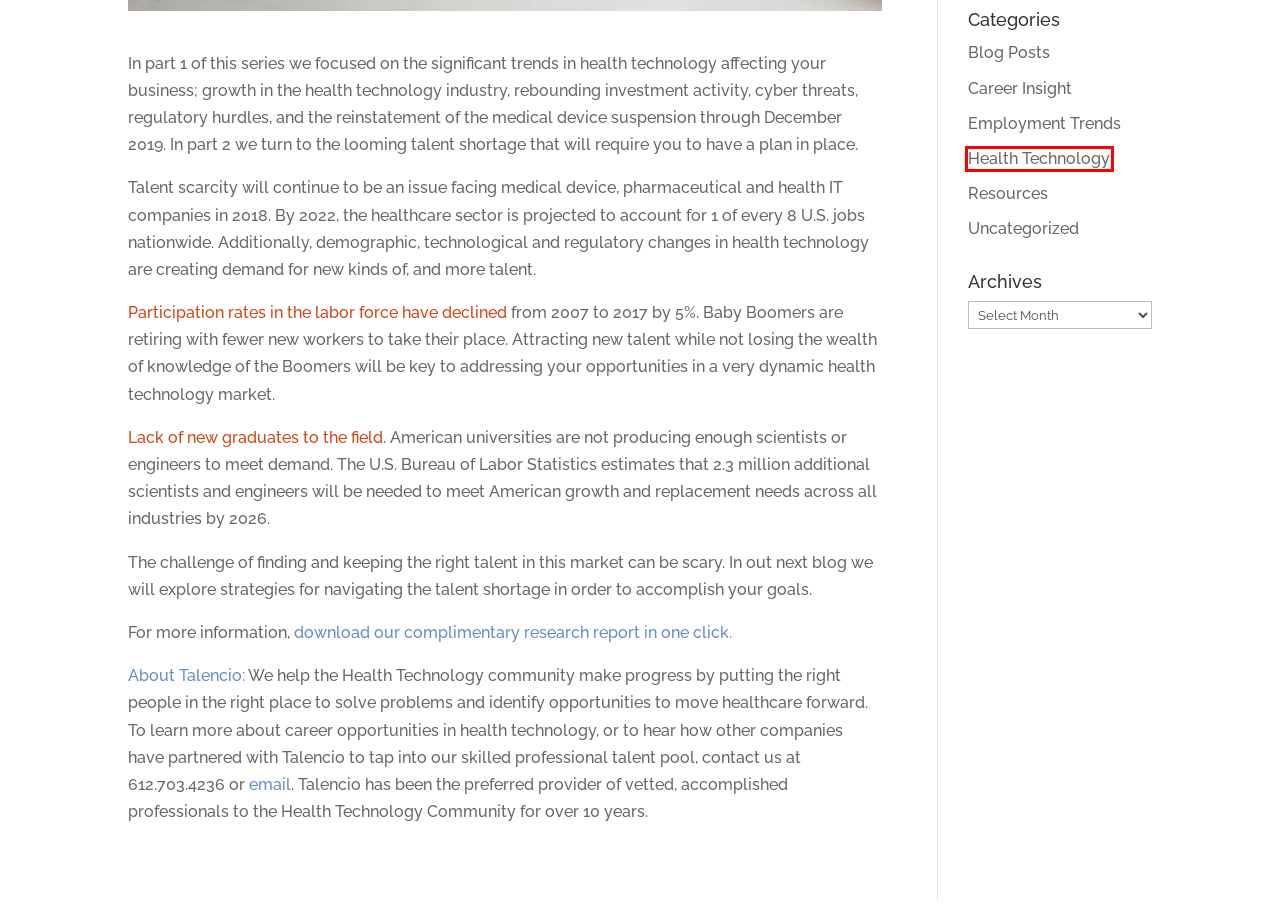Provided is a screenshot of a webpage with a red bounding box around an element. Select the most accurate webpage description for the page that appears after clicking the highlighted element. Here are the candidates:
A. Reshaping Work - Rethinking How & Why We Work - Talencio
B. Uncategorized Archives - Talencio
C. Health Technology Archives - Talencio
D. Connect - Talencio
E. Resources Archives - Talencio
F. Employment Trends Archives - Talencio
G. Career Insight Archives - Talencio
H. Skills-Based Hiring Gains Momentum - Talencio

C